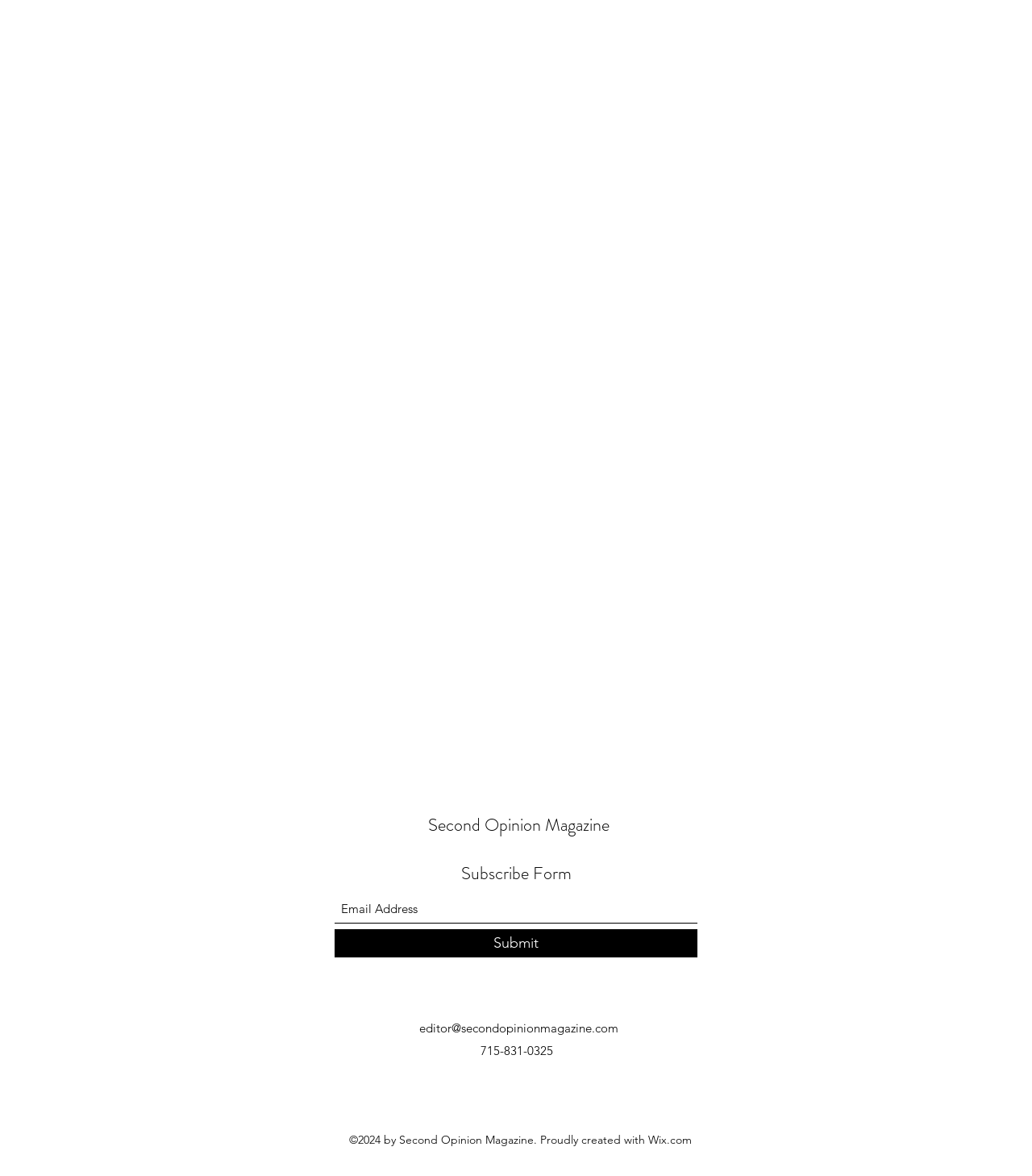Respond to the following question using a concise word or phrase: 
What is the name of the magazine?

Second Opinion Magazine